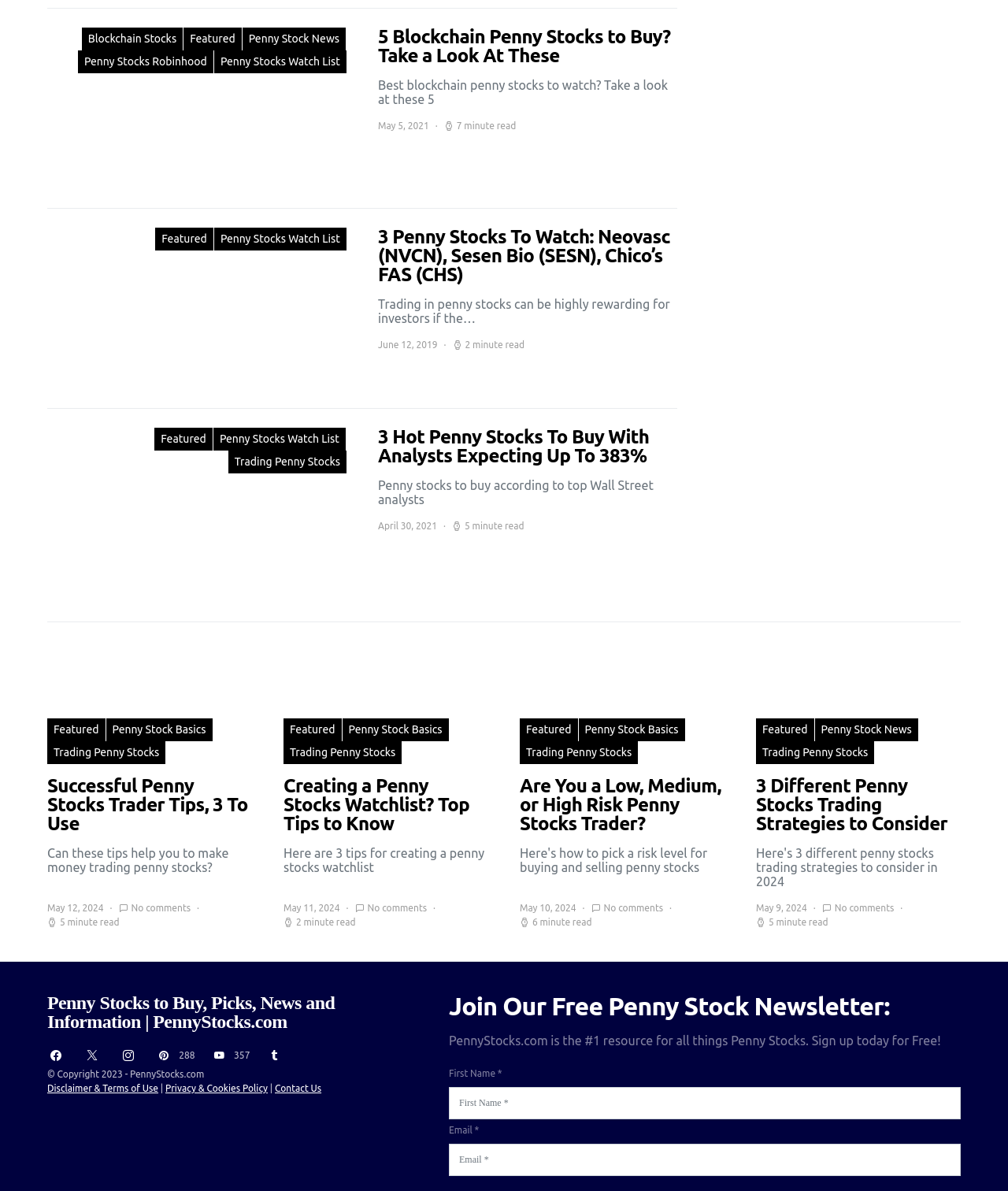Give a short answer to this question using one word or a phrase:
What type of stocks are discussed on this webpage?

Penny stocks